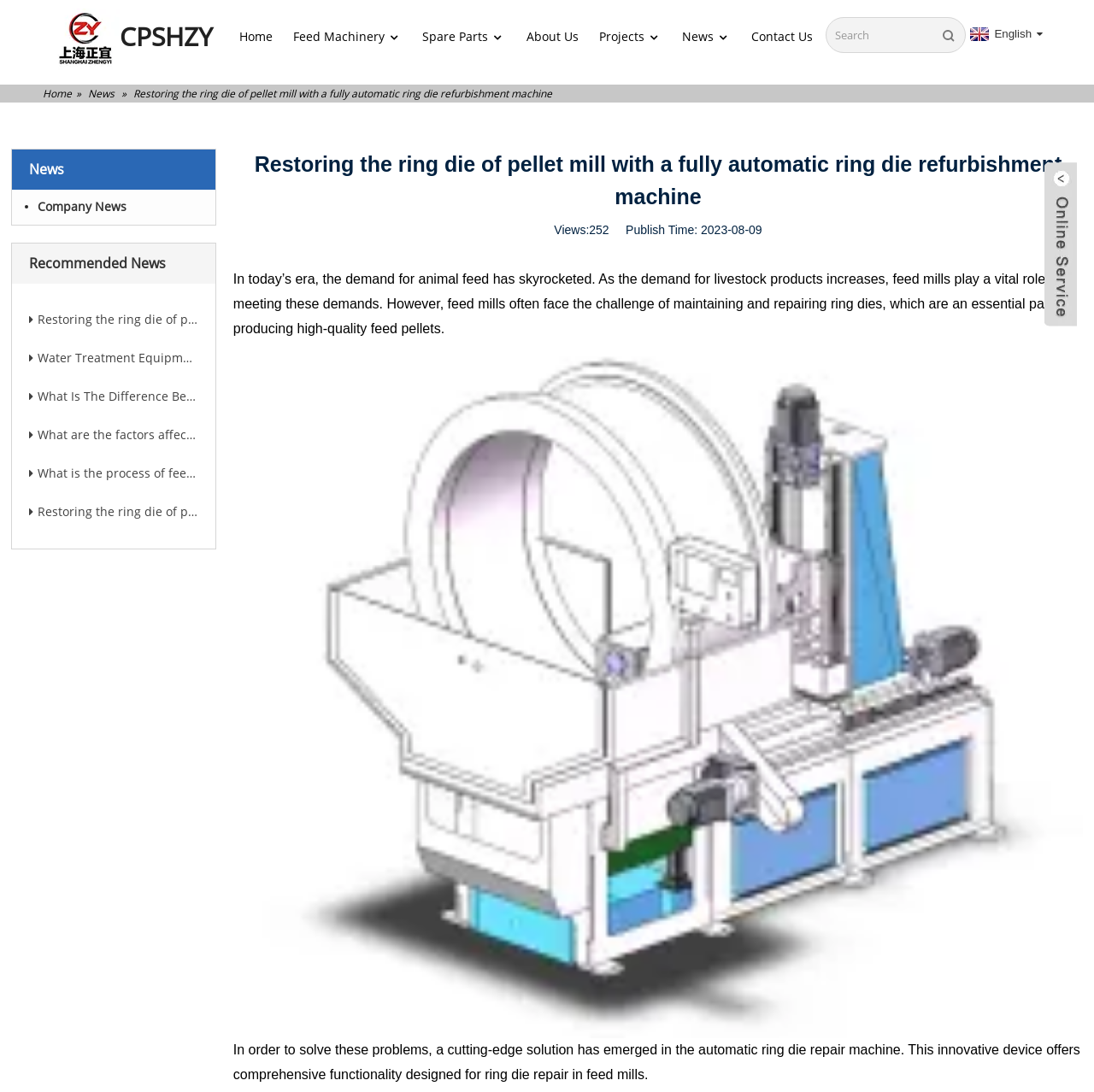Given the element description "About Us", identify the bounding box of the corresponding UI element.

[0.481, 0.016, 0.529, 0.051]